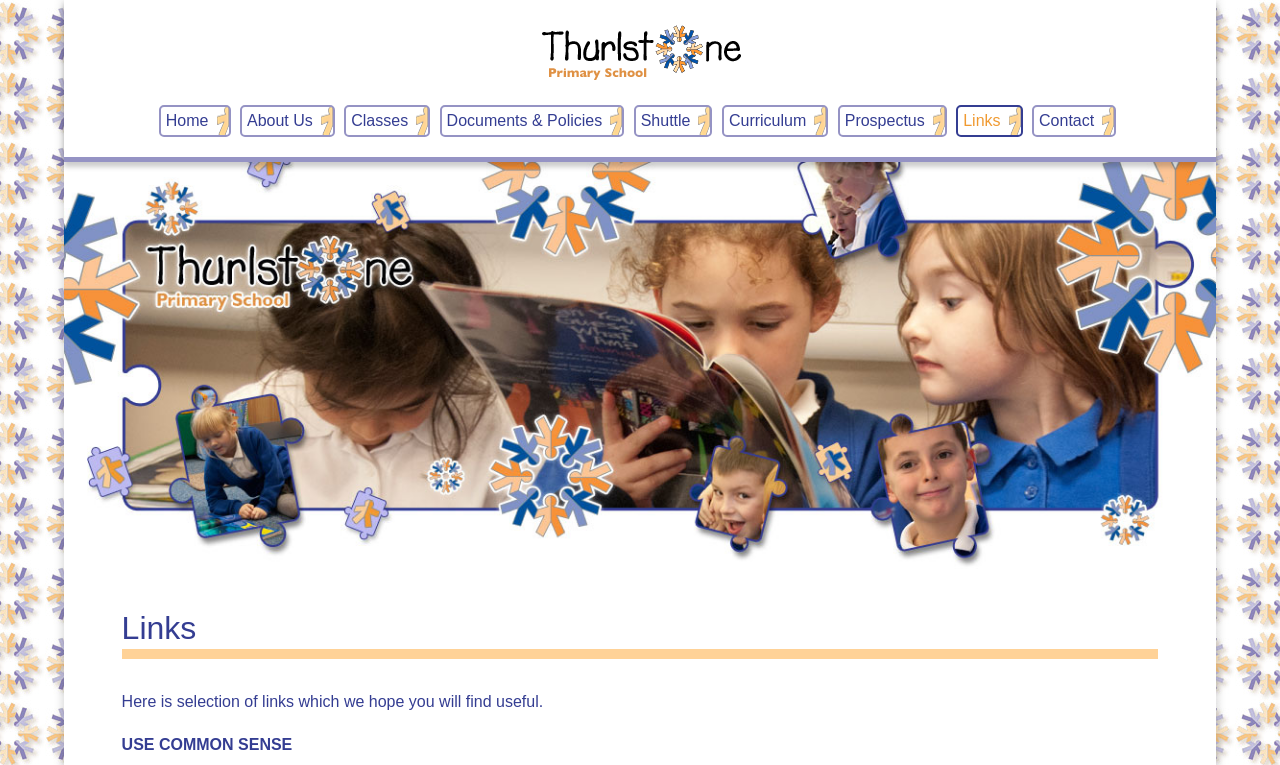Specify the bounding box coordinates of the area to click in order to follow the given instruction: "view documents and policies."

[0.343, 0.137, 0.488, 0.179]